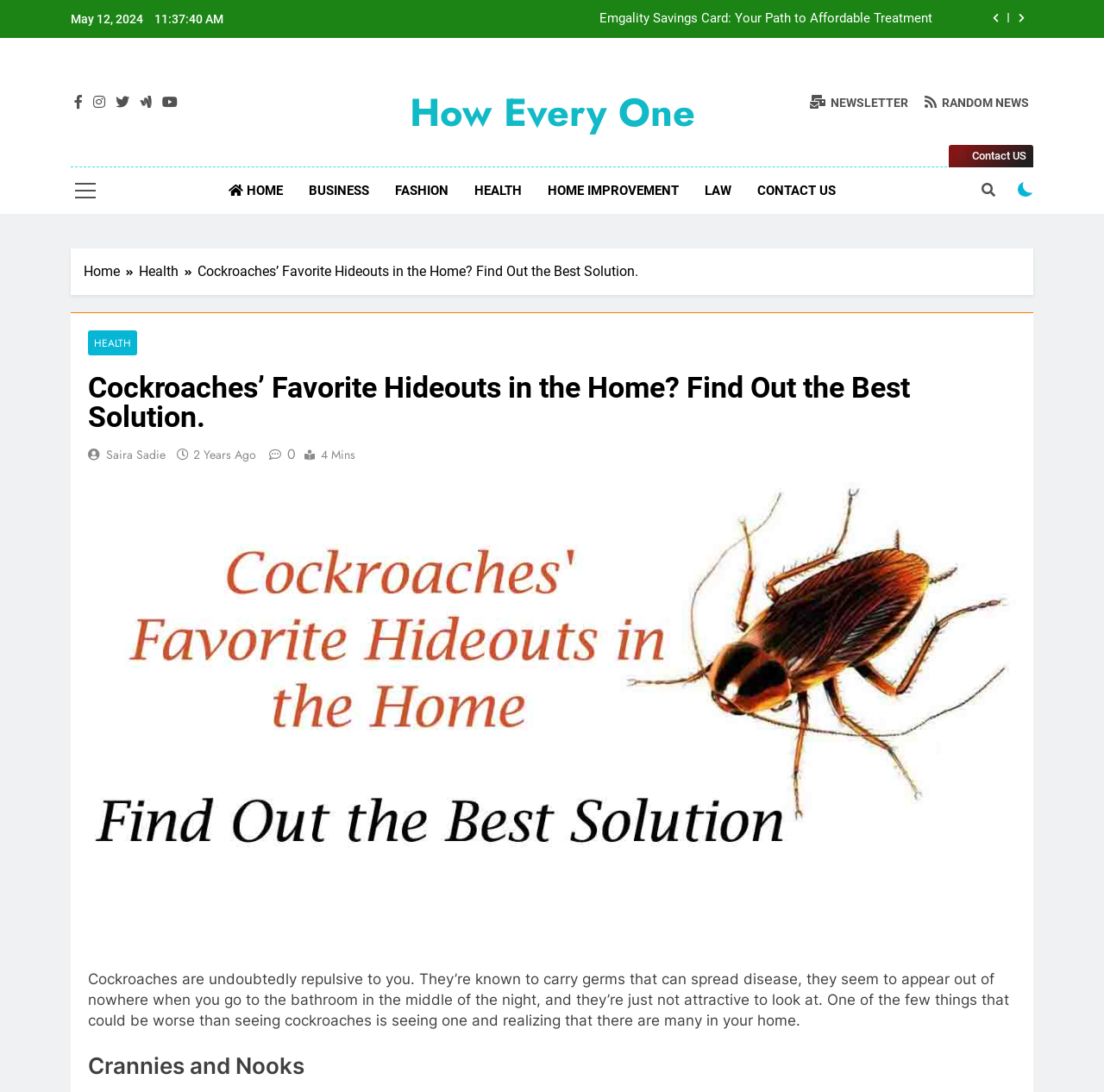Based on the visual content of the image, answer the question thoroughly: What is the main topic of the article?

The main topic of the article can be determined by looking at the heading elements, which mention 'Cockroaches’ Favorite Hideouts in the Home? Find Out the Best Solution.' and 'Cockroaches are undoubtedly repulsive to you...'. This suggests that the main topic of the article is cockroaches.